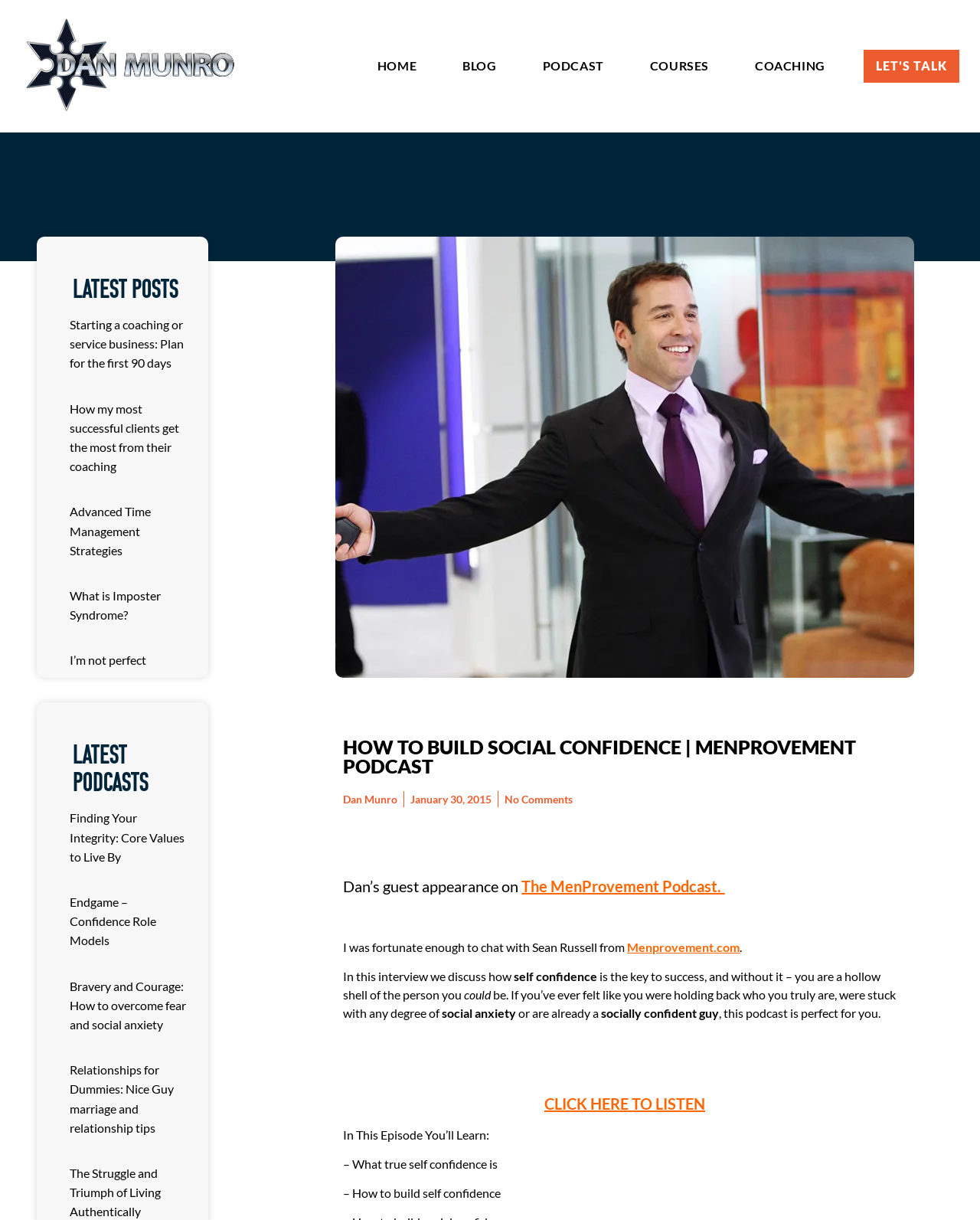Please provide a short answer using a single word or phrase for the question:
What can you learn from this podcast?

How to build self confidence